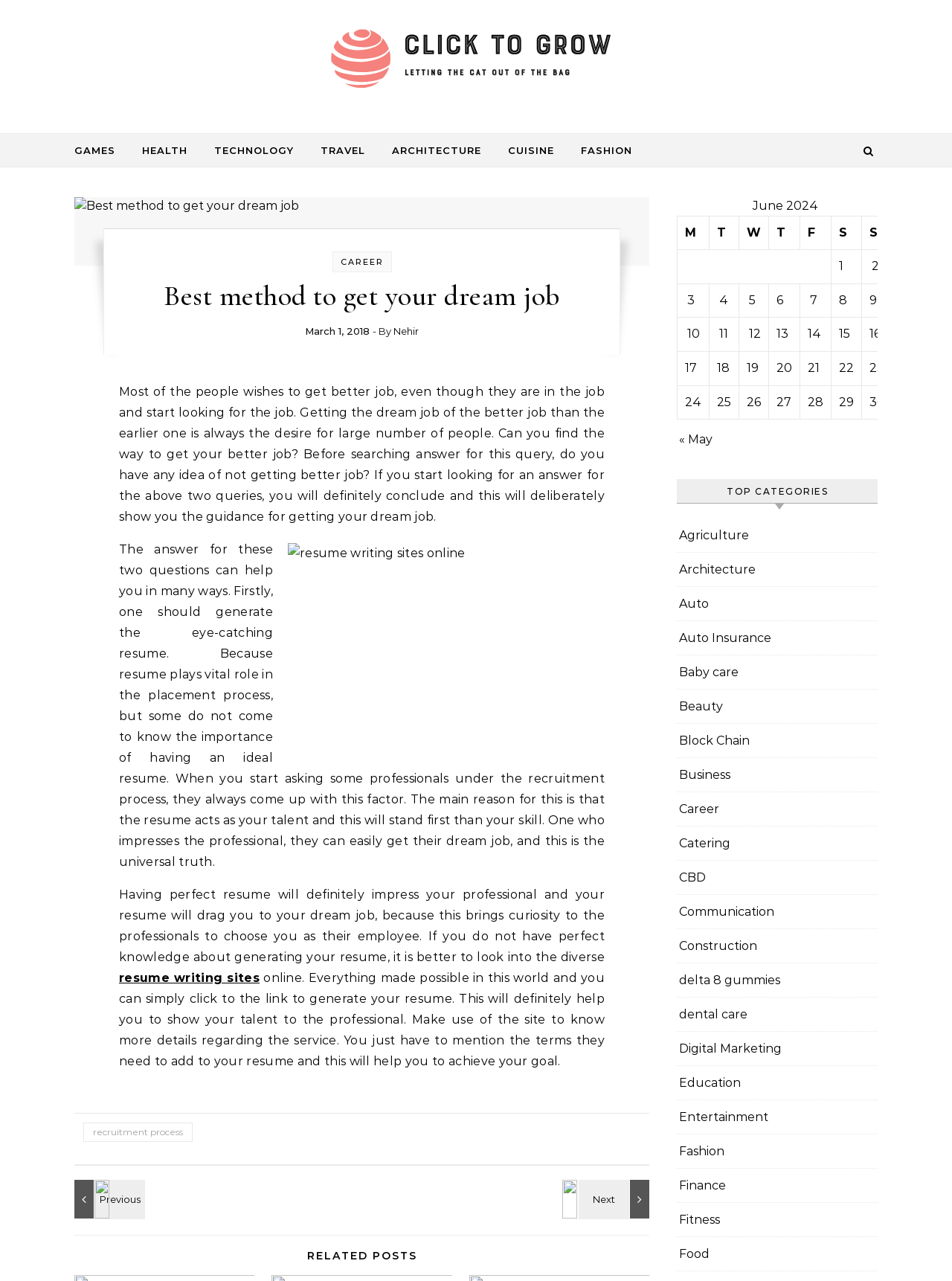Can you give a detailed response to the following question using the information from the image? What is the date of the article?

The date of the article can be found in the StaticText element, which mentions 'March 1, 2018' as the date of publication.